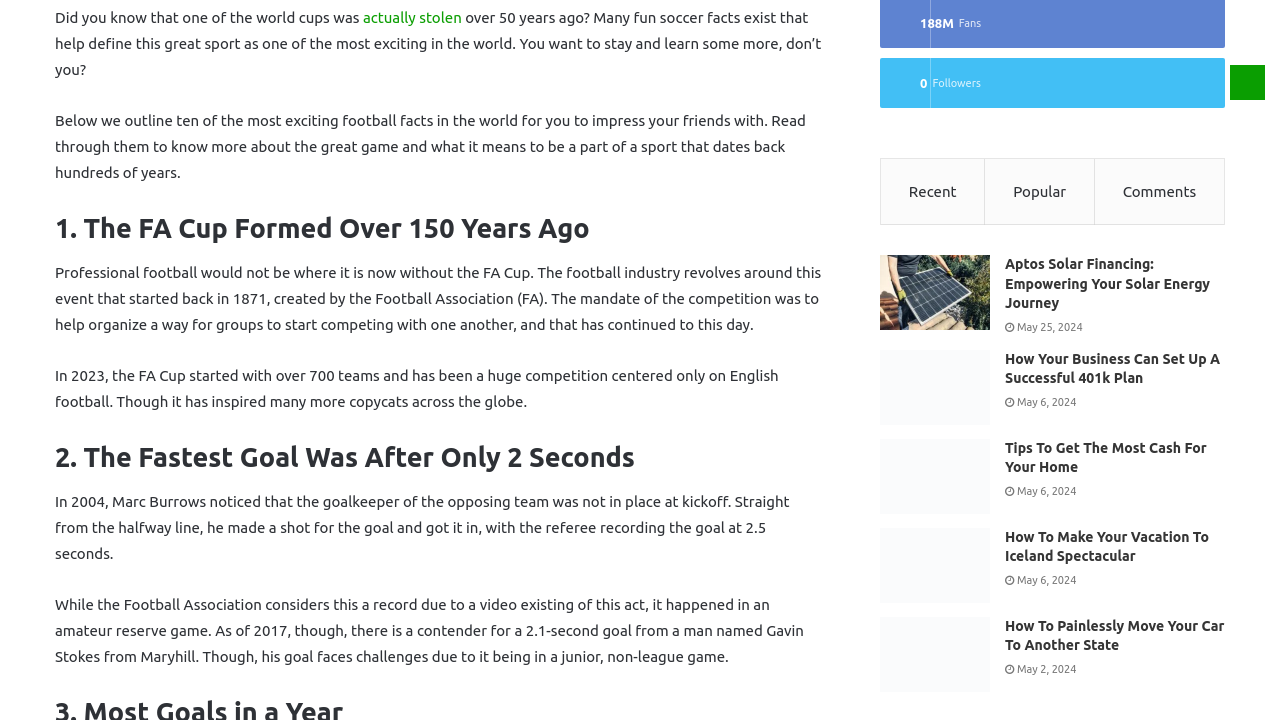Using the element description: "0 Followers", determine the bounding box coordinates. The coordinates should be in the format [left, top, right, bottom], with values between 0 and 1.

[0.688, 0.081, 0.957, 0.15]